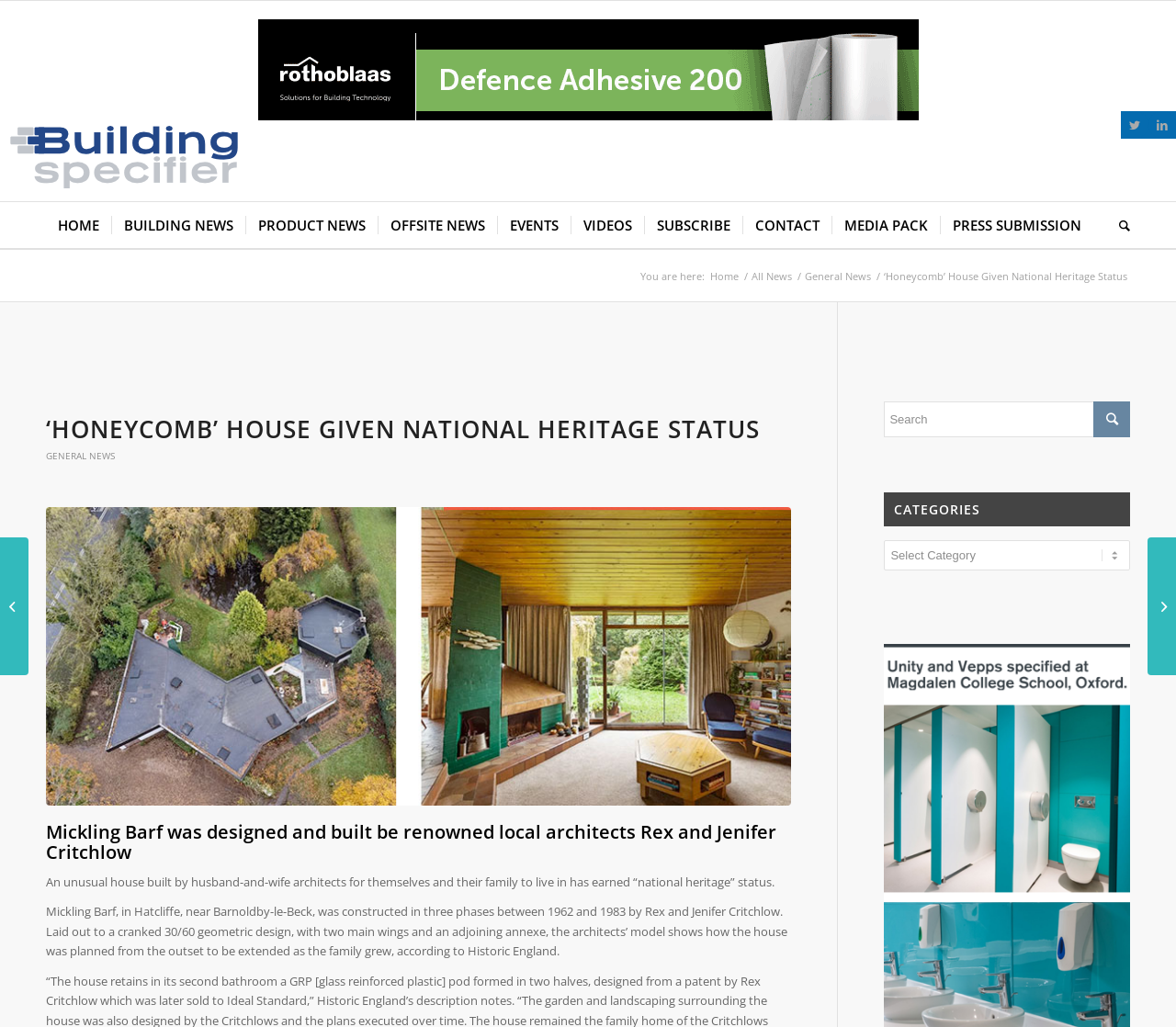What is the location of the Honeycomb House?
Using the image as a reference, answer with just one word or a short phrase.

Hatcliffe, near Barnoldby-le-Beck